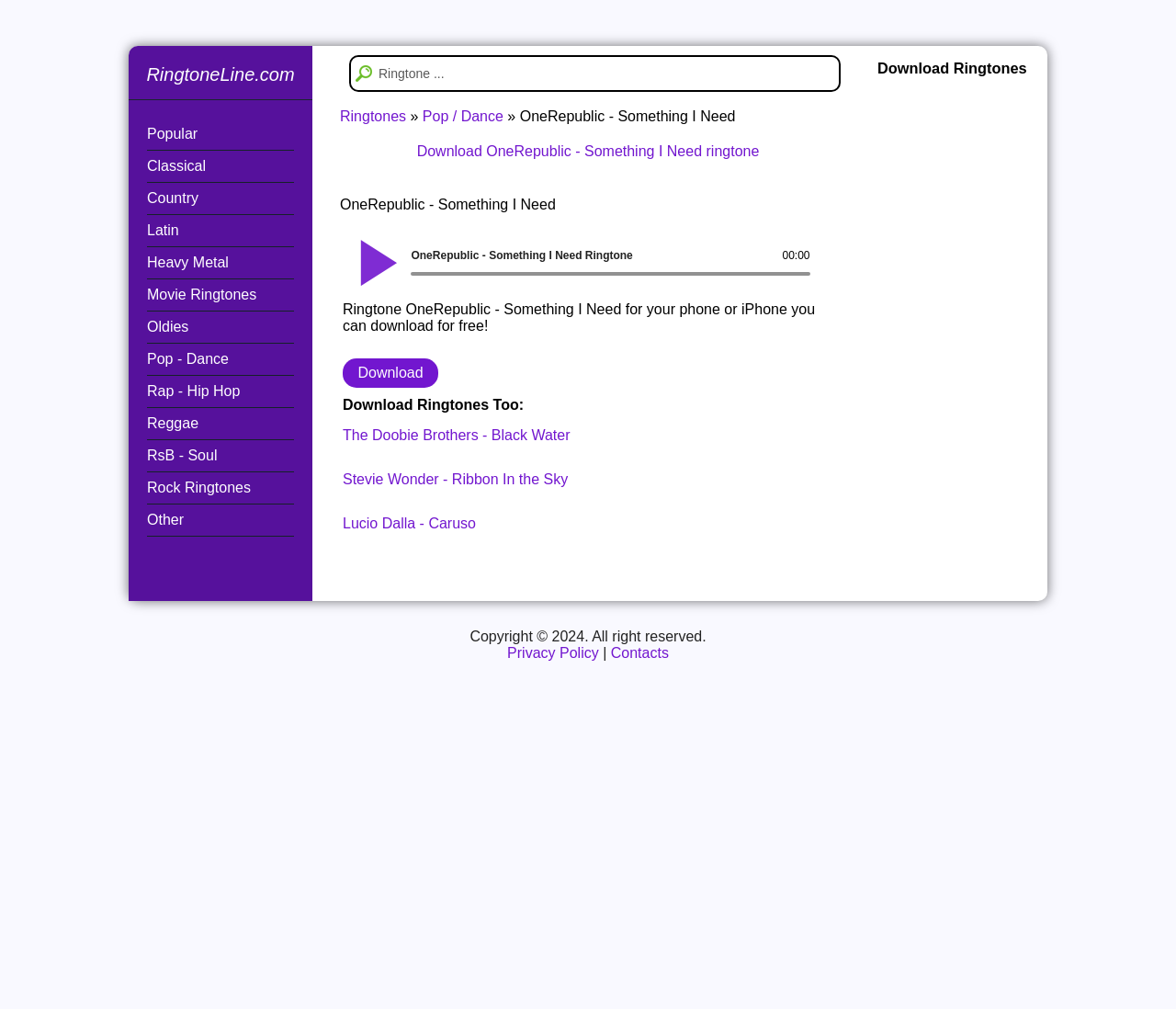Please determine the bounding box coordinates of the area that needs to be clicked to complete this task: 'Browse Popular ringtones'. The coordinates must be four float numbers between 0 and 1, formatted as [left, top, right, bottom].

[0.125, 0.117, 0.25, 0.149]